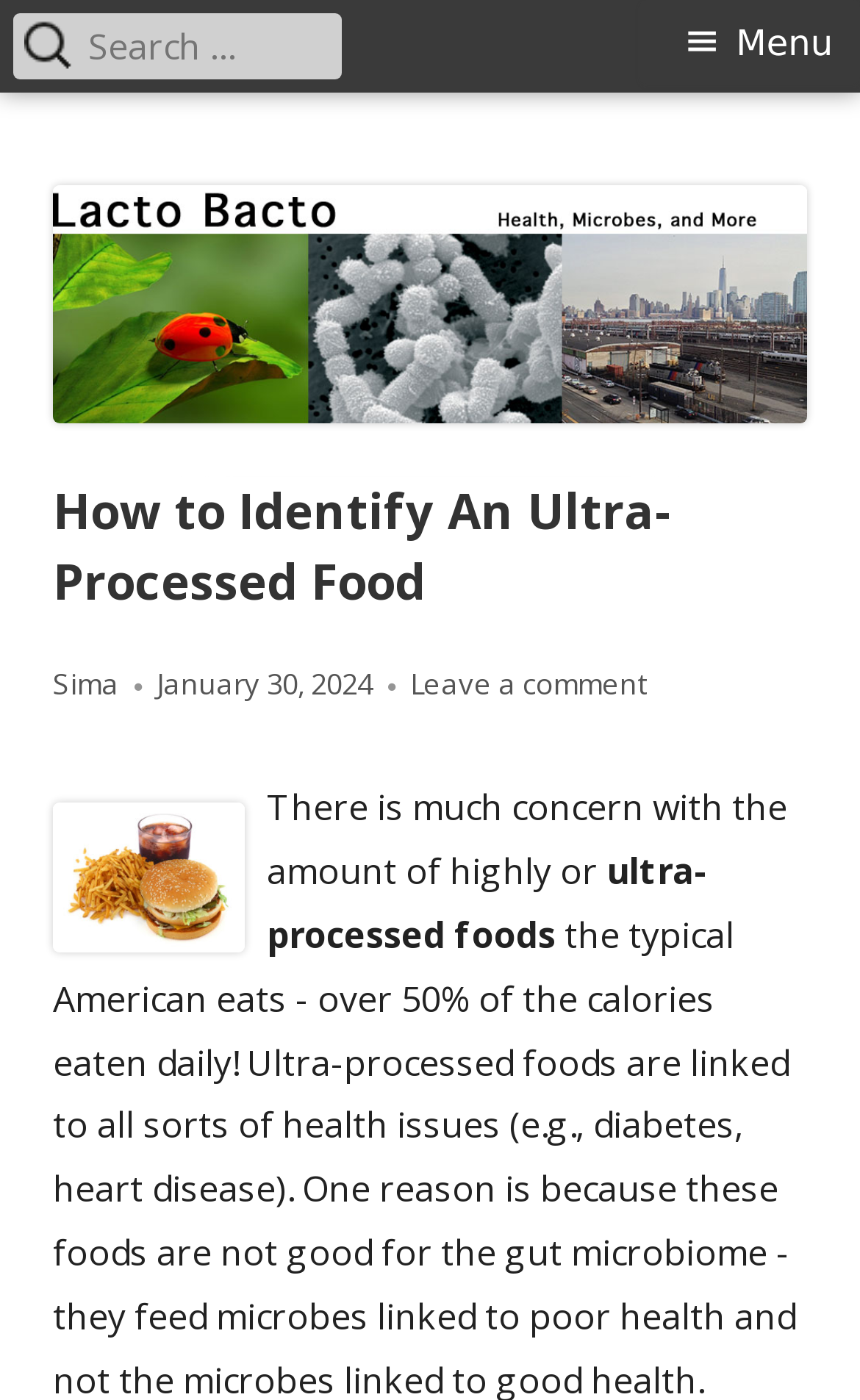What is the purpose of the button at the top right corner?
Please answer the question with a single word or phrase, referencing the image.

Menu